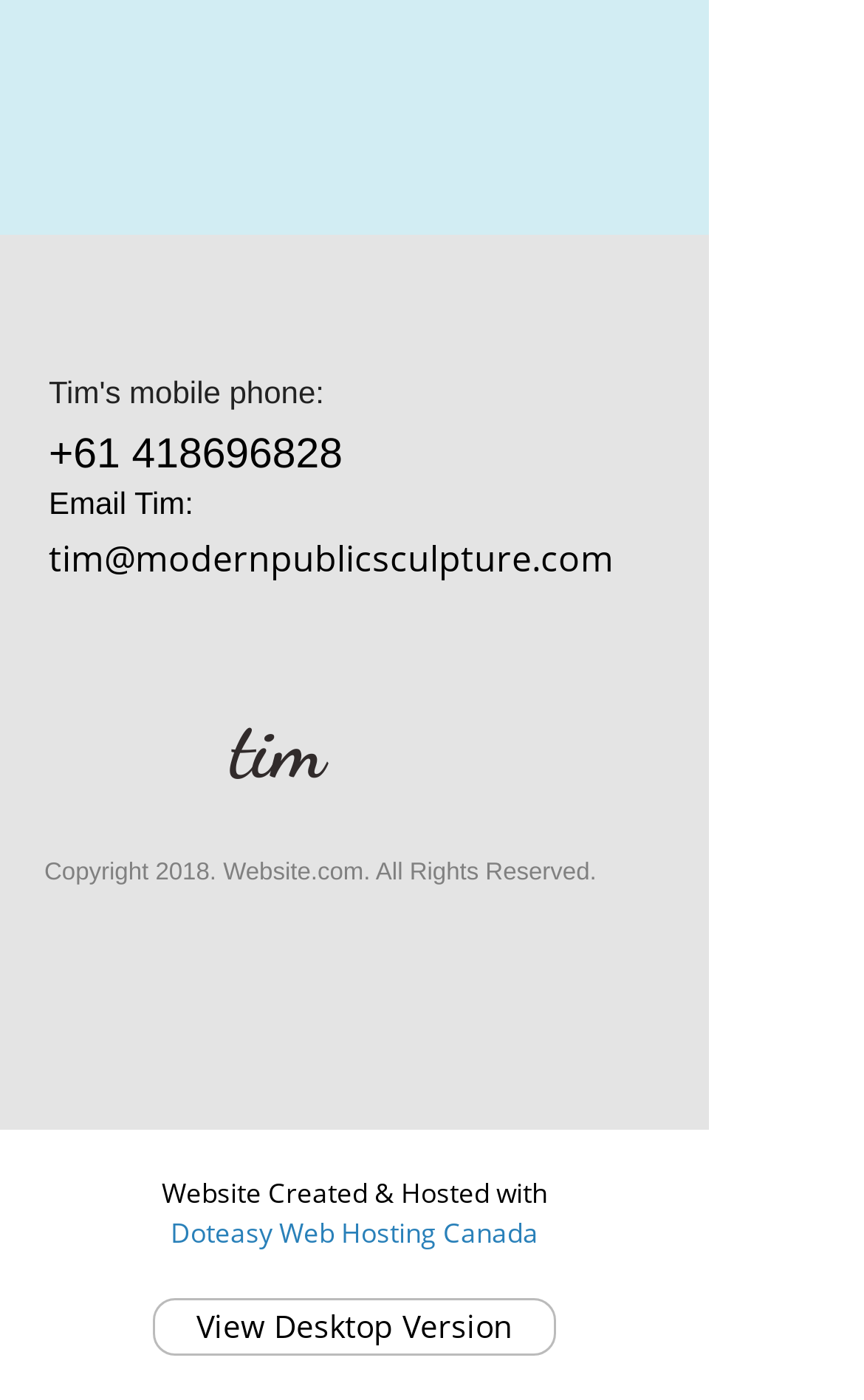Please specify the bounding box coordinates in the format (top-left x, top-left y, bottom-right x, bottom-right y), with values ranging from 0 to 1. Identify the bounding box for the UI component described as follows: (207) 645-3329

None